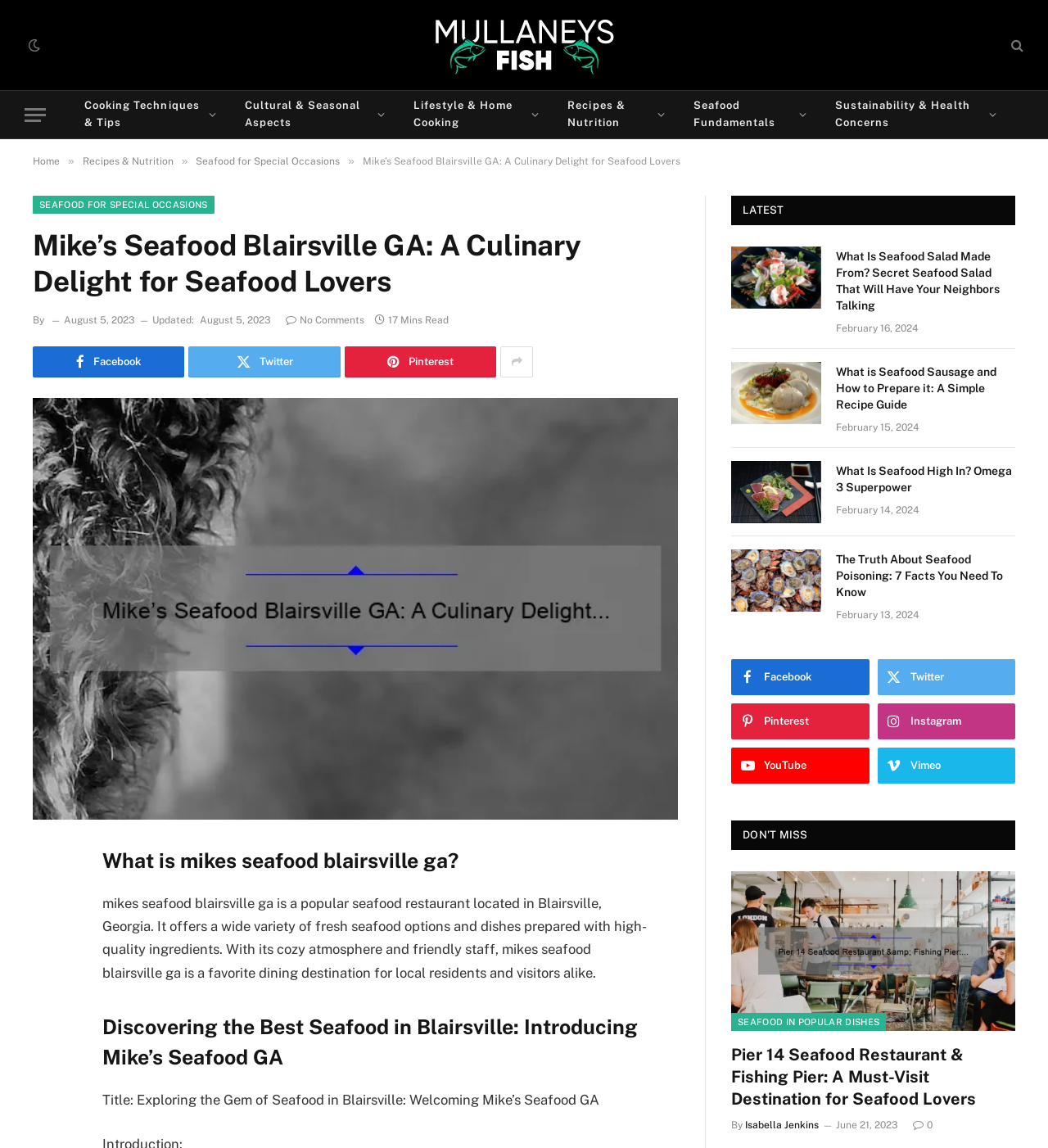Can you find and provide the title of the webpage?

Mike’s Seafood Blairsville GA: A Culinary Delight for Seafood Lovers